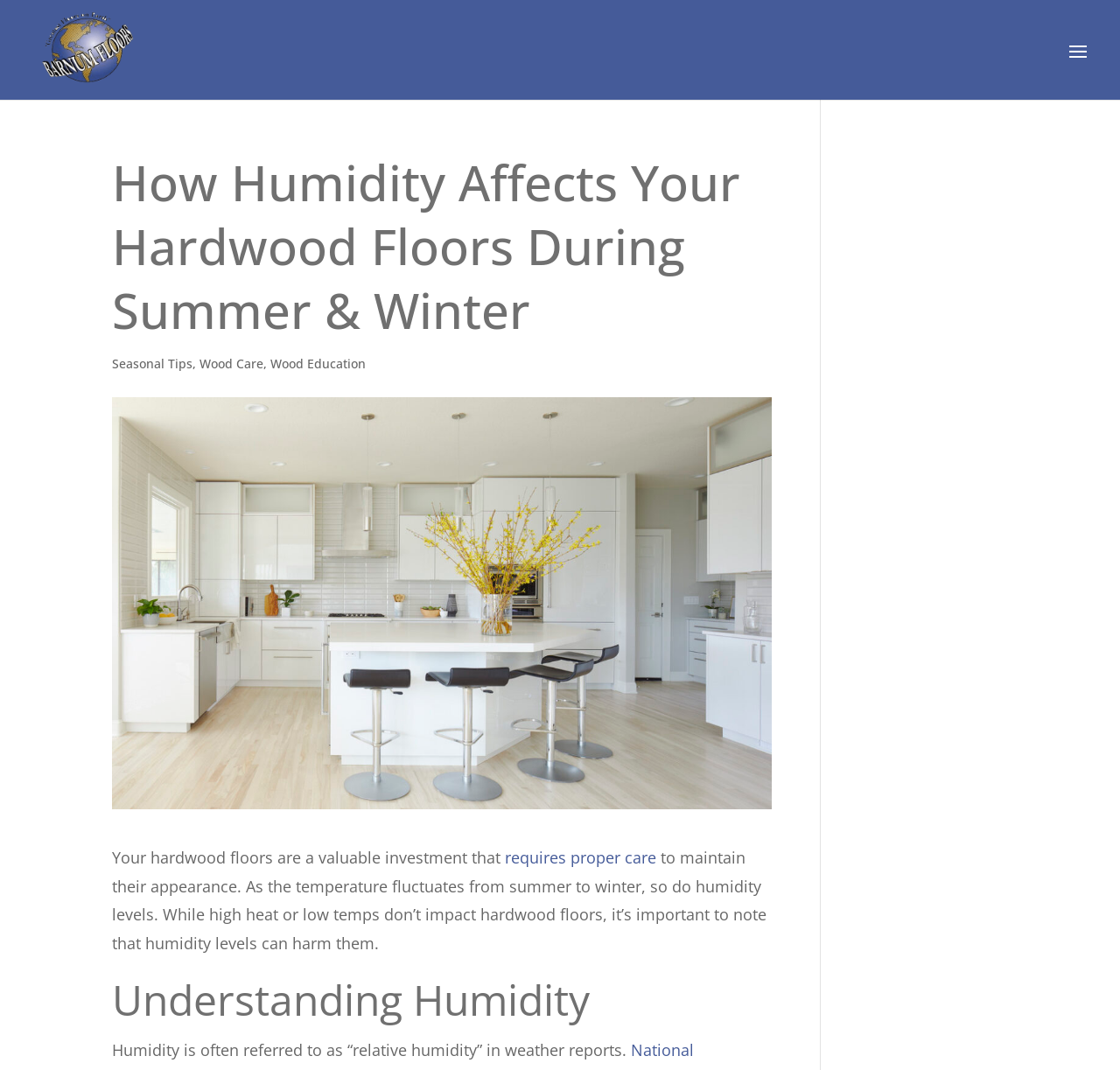Identify and provide the main heading of the webpage.

How Humidity Affects Your Hardwood Floors During Summer & Winter